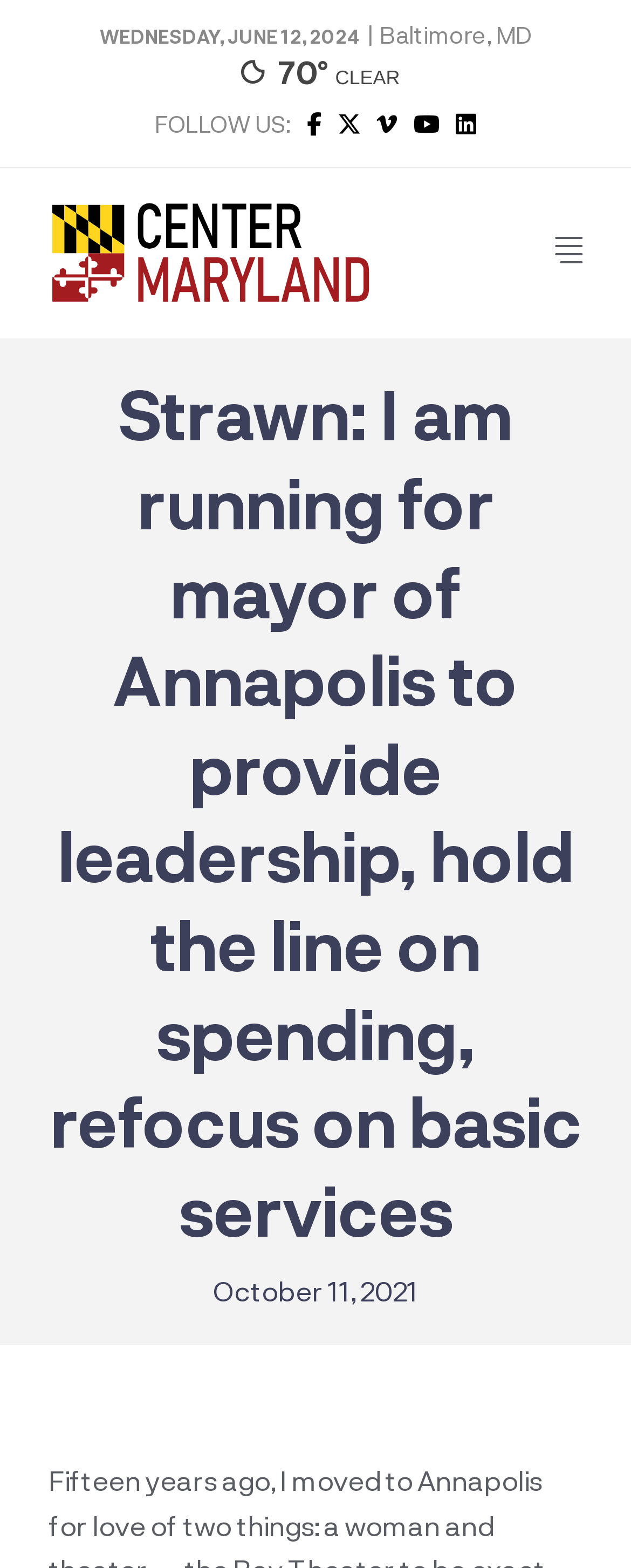Find the bounding box coordinates for the element described here: "alt="Logo"".

[0.077, 0.17, 0.59, 0.19]